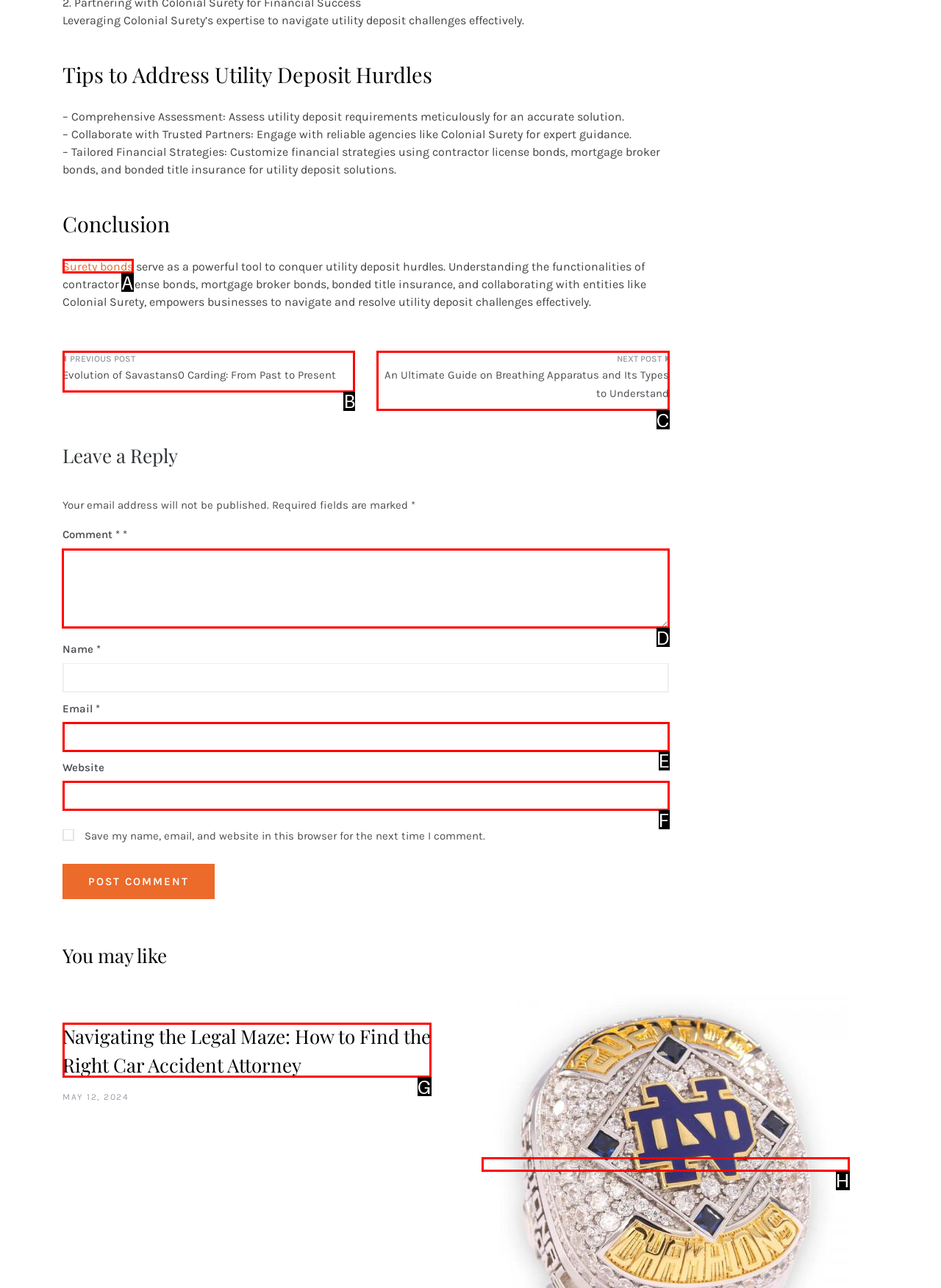Among the marked elements in the screenshot, which letter corresponds to the UI element needed for the task: Enter a comment in the text box?

D